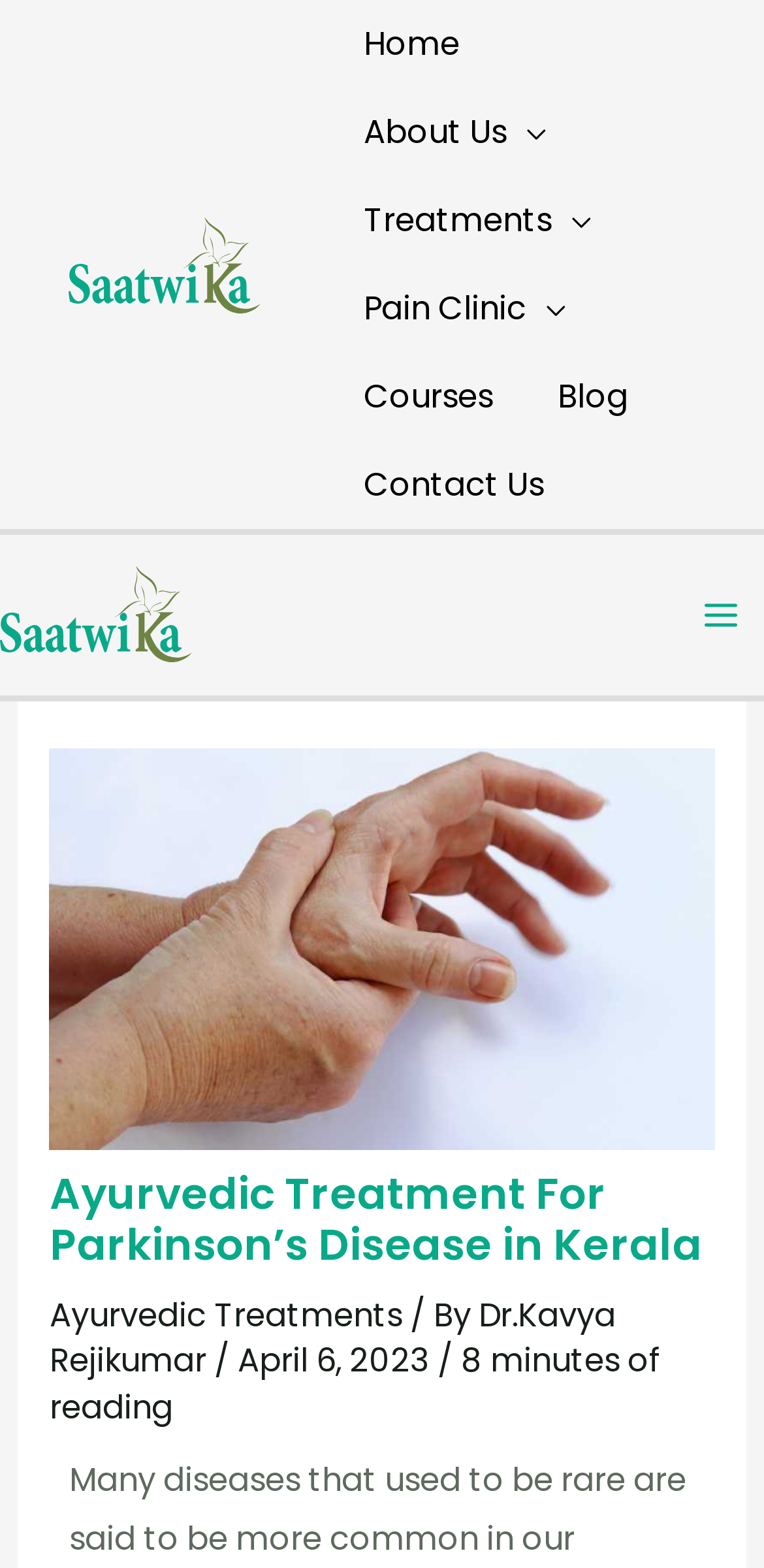Locate the coordinates of the bounding box for the clickable region that fulfills this instruction: "Open the Contact Us page".

[0.434, 0.281, 0.754, 0.337]